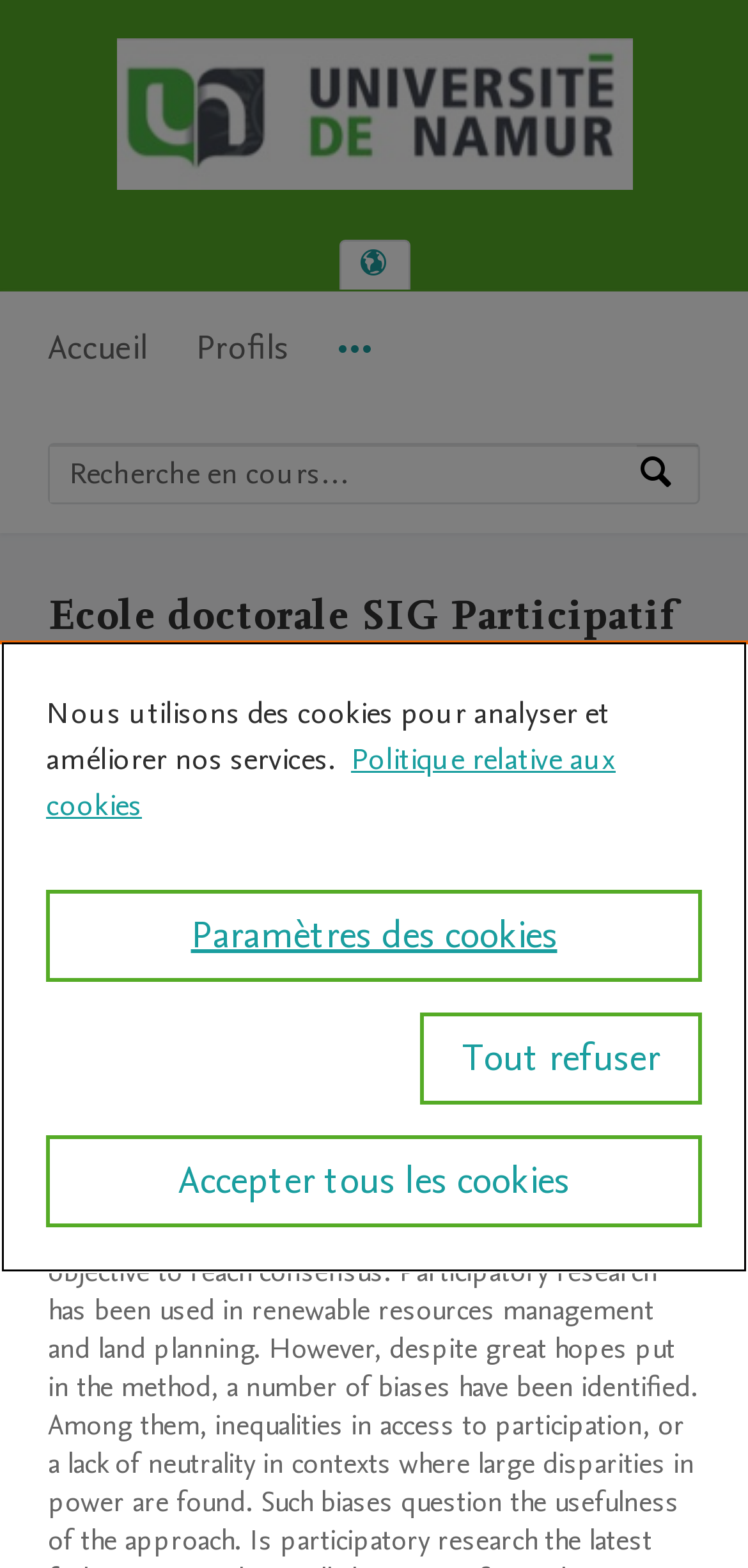Identify the bounding box coordinates of the clickable section necessary to follow the following instruction: "Search by expertise, name or affiliation". The coordinates should be presented as four float numbers from 0 to 1, i.e., [left, top, right, bottom].

[0.067, 0.284, 0.851, 0.321]